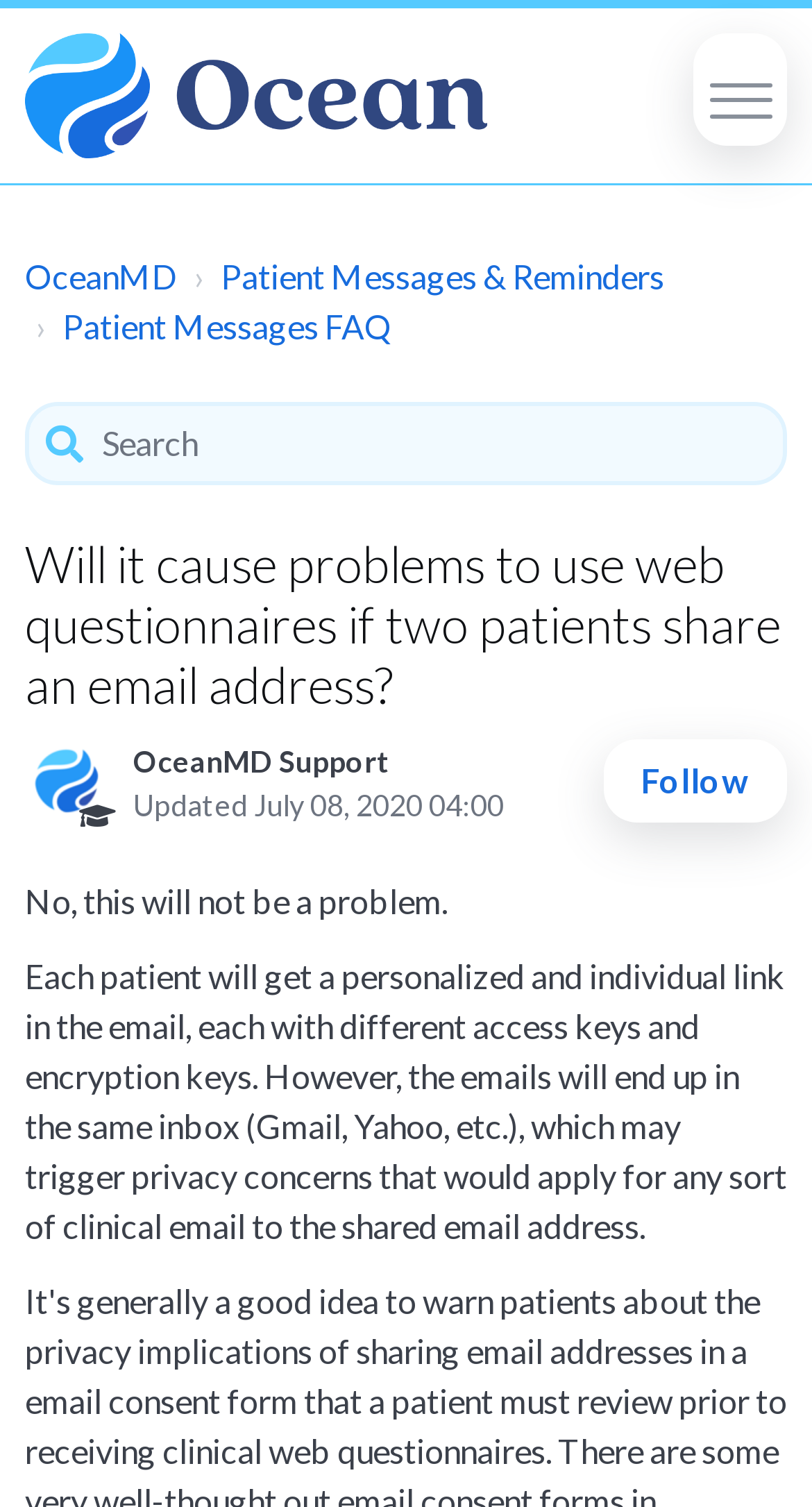Please examine the image and provide a detailed answer to the question: Who is the author of the support article?

The author of the support article is indicated by the text 'OceanMD Support' located below the avatar image on the right side of the webpage.